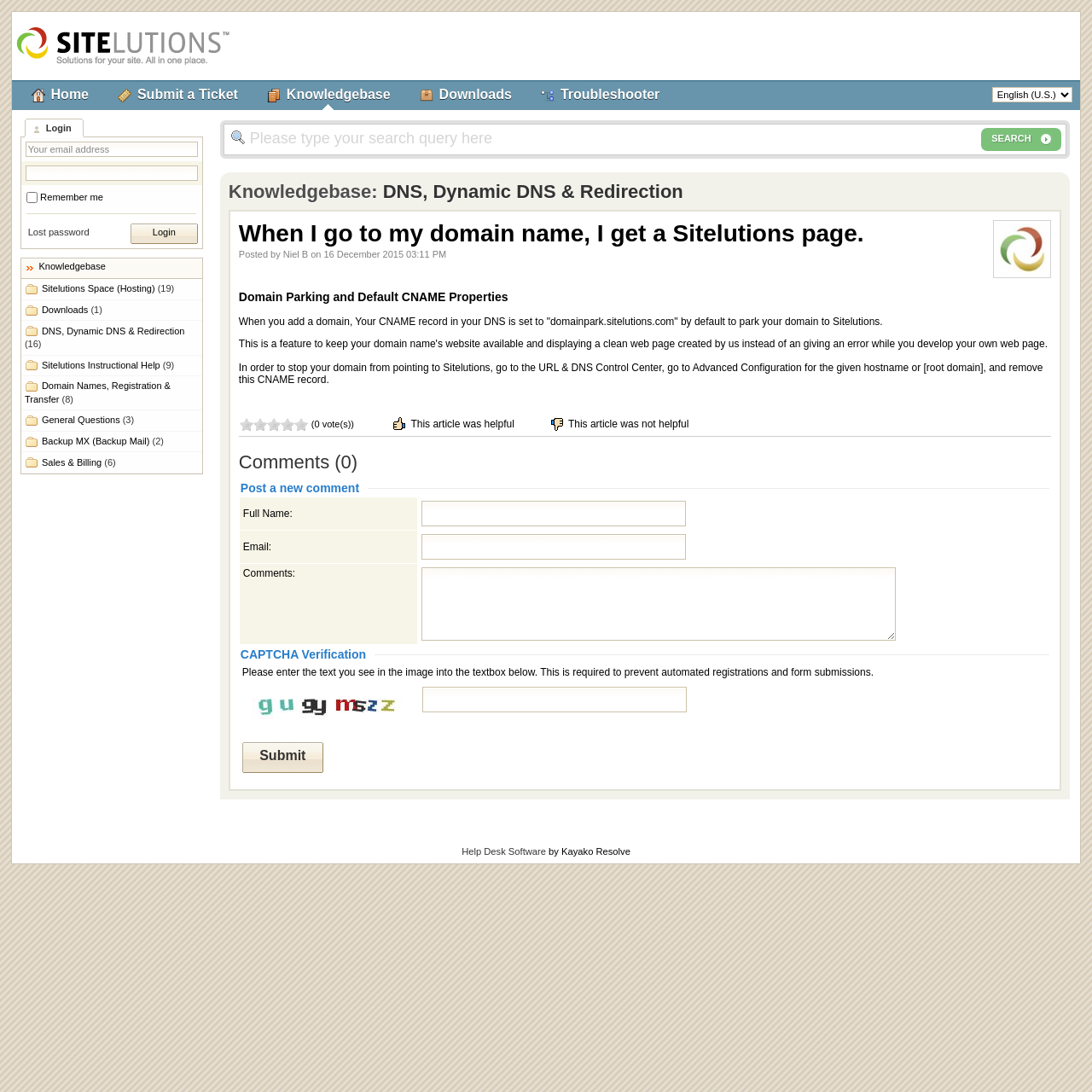Please find the bounding box for the UI element described by: "DNS, Dynamic DNS & Redirection".

[0.351, 0.166, 0.626, 0.185]